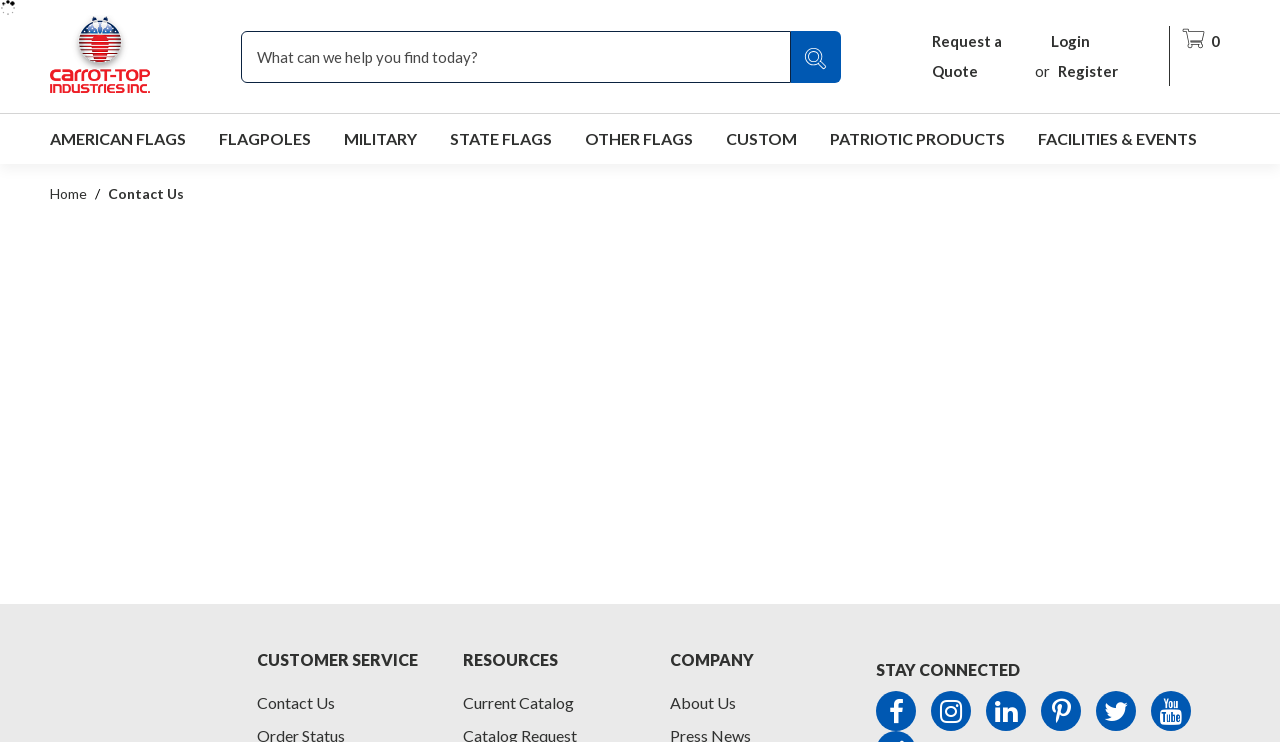Please locate the bounding box coordinates of the element that should be clicked to complete the given instruction: "Visit the JAK Kinase category".

None